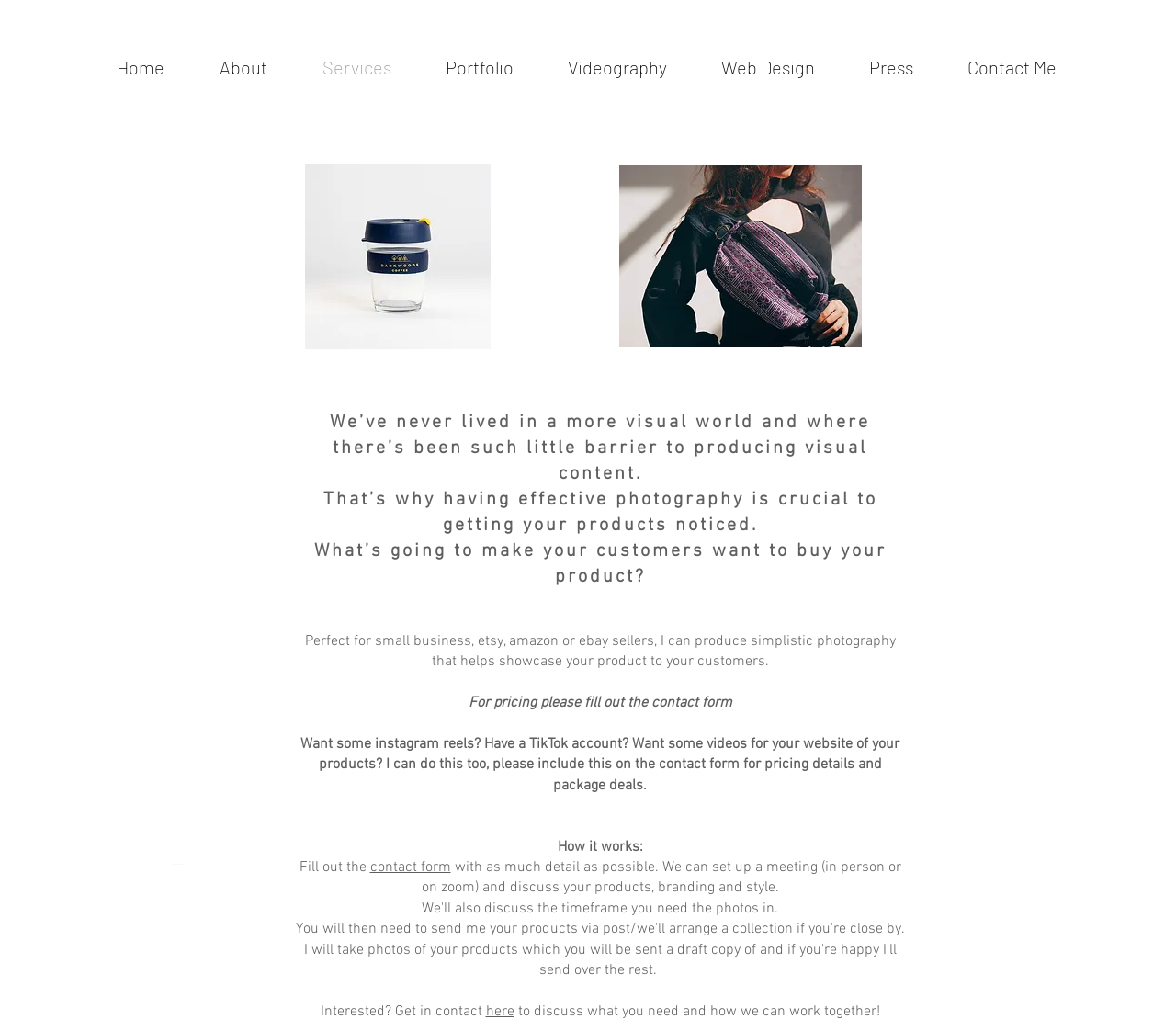What other services does the photographer offer besides photography?
Please look at the screenshot and answer using one word or phrase.

Videography